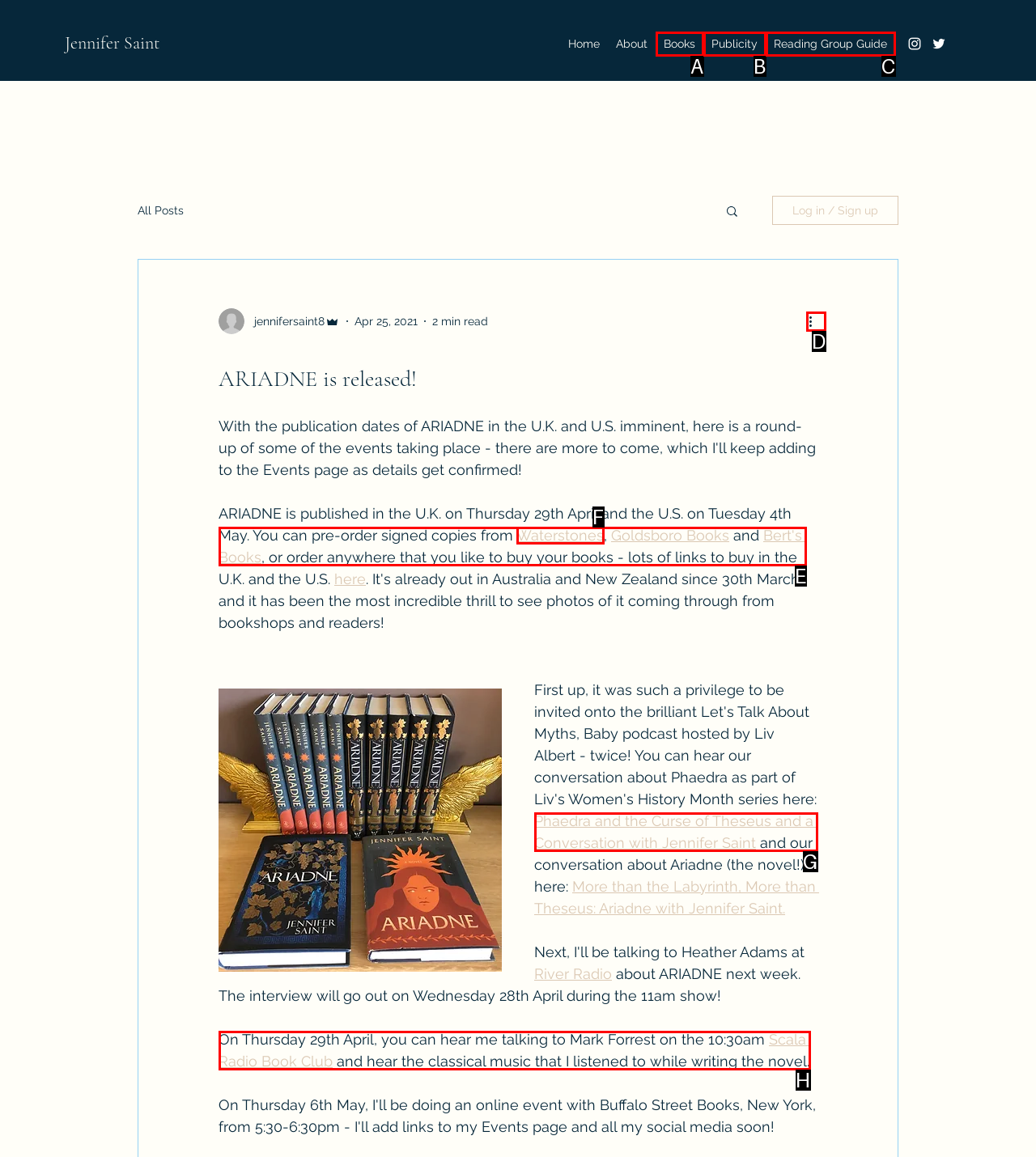Tell me the letter of the option that corresponds to the description: Subscribe Now
Answer using the letter from the given choices directly.

None